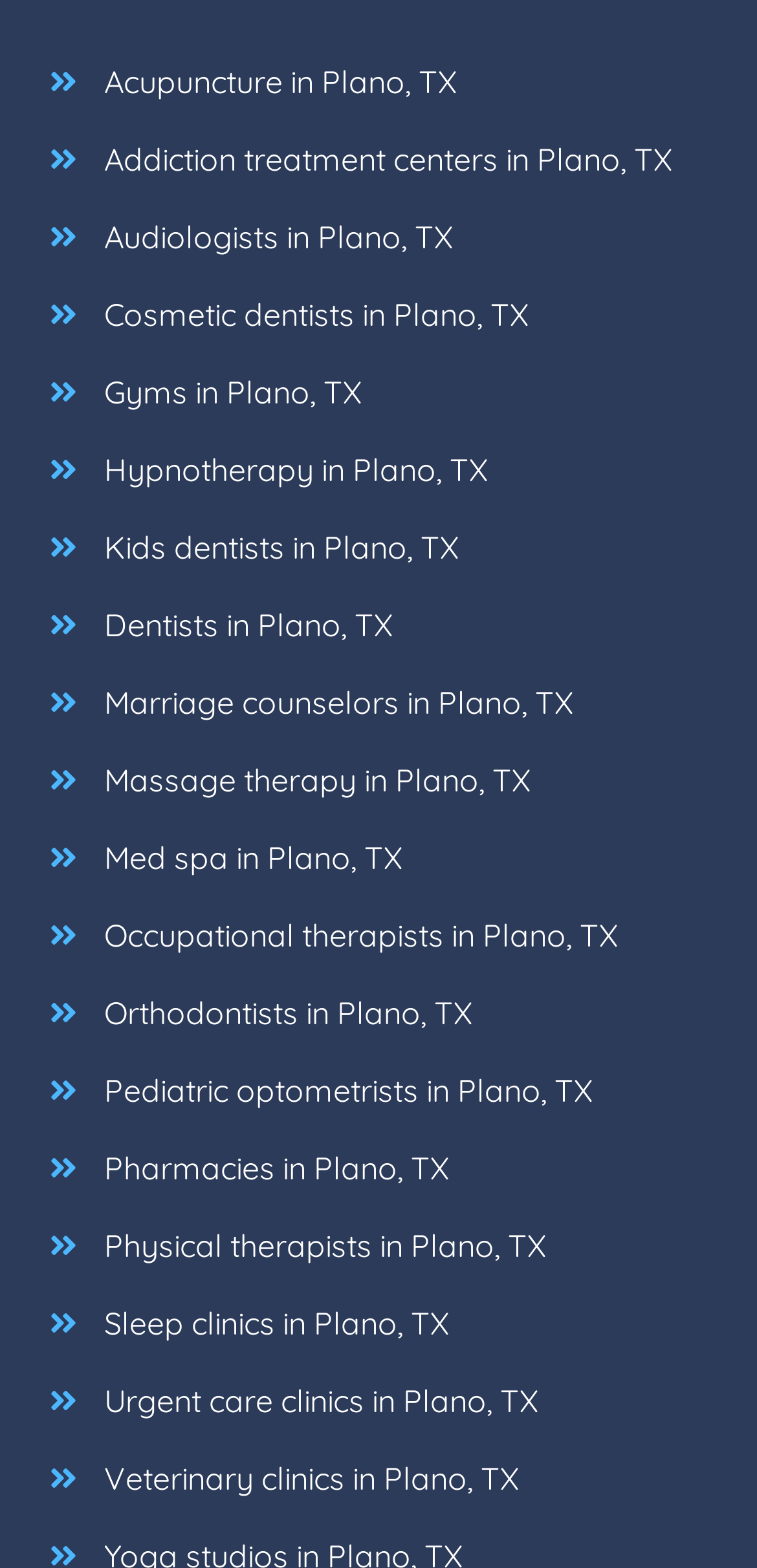Please locate the bounding box coordinates of the region I need to click to follow this instruction: "Search for cosmetic dentists in Plano, TX".

[0.102, 0.176, 0.725, 0.225]